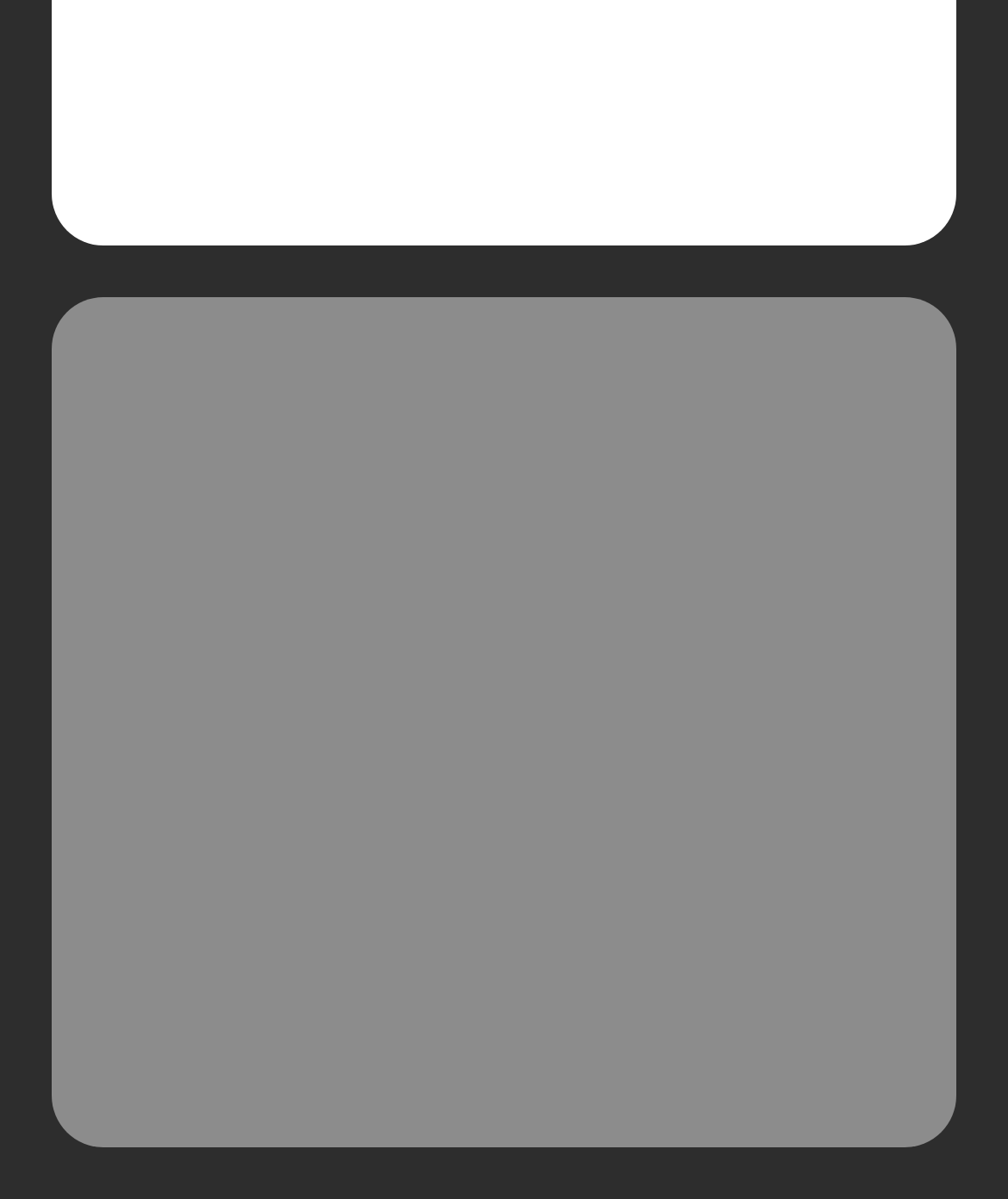Based on the image, please respond to the question with as much detail as possible:
How many social media links are there?

I counted the links with social media platform names, which are 'LinkedIn' and 'Facebook', and found that there are two social media links on the webpage.